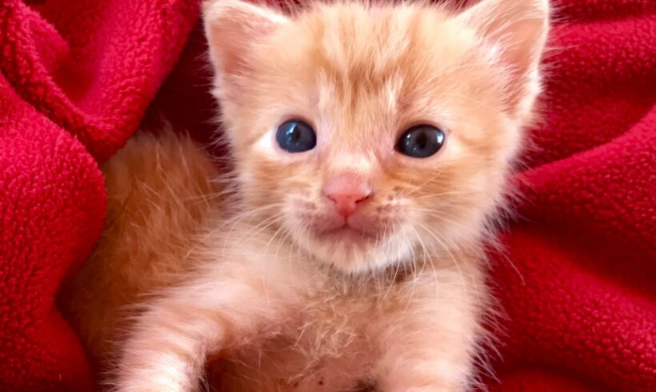What is the kitten wrapped in?
Based on the screenshot, answer the question with a single word or phrase.

Red blanket